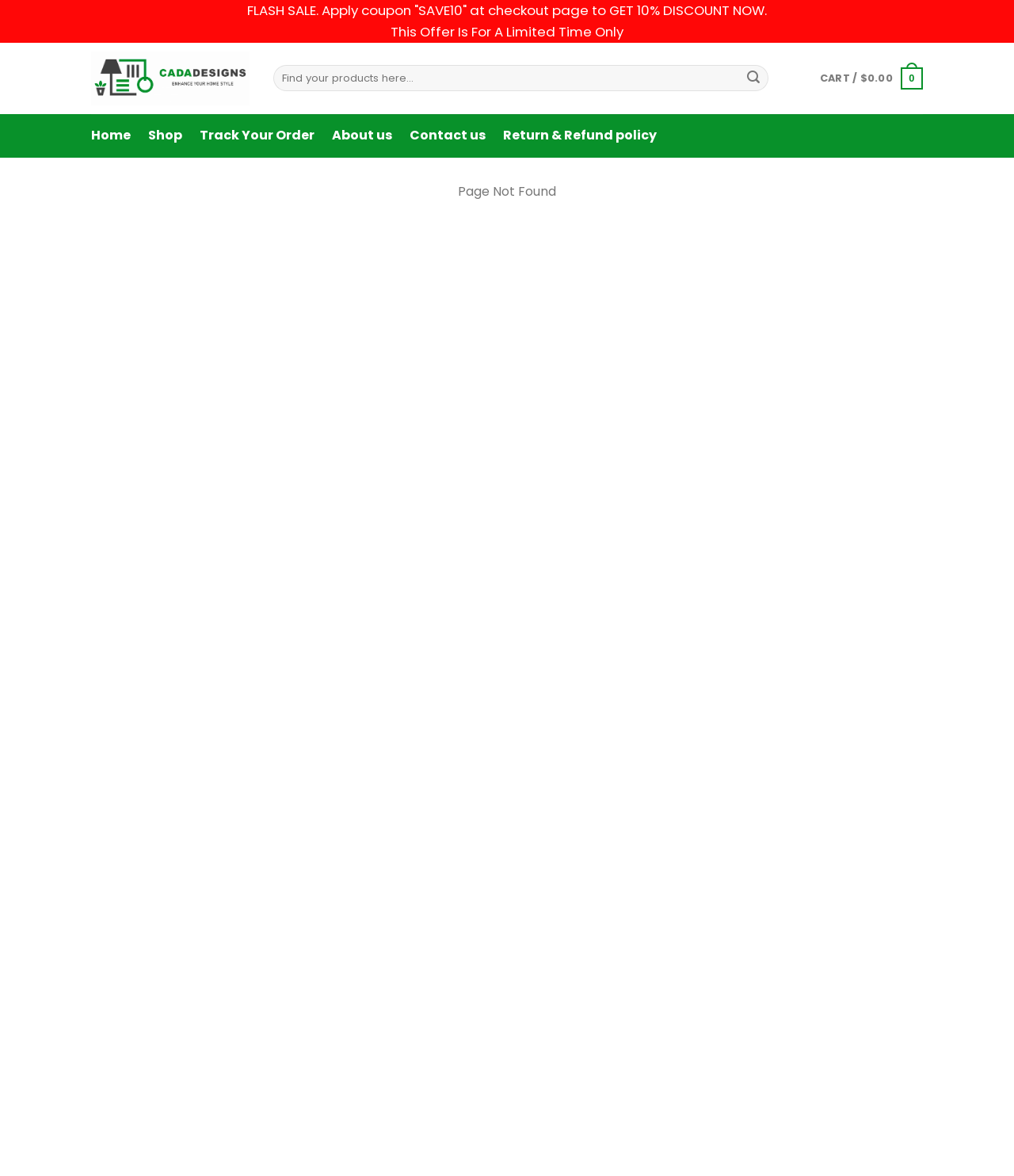Describe all the visual and textual components of the webpage comprehensively.

This webpage is a product page for a Louis Vuitton Logo Luxury Mickey Mouse Birth Day Unisex Tank Top. At the top left corner, there is a logo and a link to "Cadadesigns". Next to it, there is a search bar with a submit button. On the top right corner, there is a link to the shopping cart with a price of $0.00 and 0 items.

Below the search bar, there are several navigation links, including "Home", "Shop", "Track Your Order", "About us", "Contact us", and "Return & Refund policy". 

The main product image is displayed prominently on the page, with a figure of Mickey Mouse and the Louis Vuitton logo. Below the image, there are links to navigate to the previous and next products. 

The product title, "Louis Vuitton Logo Luxury Mickey Mouse Birth Day Unisex Tank Top NTB2513", is displayed in a large font size. Below the title, there are links to "HOME" and "2D BRAND TANK TOP" separated by a slash.

The product description is divided into sections, including "Size Guide", "Color", and "Personalized text". The "Size Guide" section has a radio button for selecting the size, with options ranging from S to 2XL. The "Color" section has radio buttons for selecting the color, with options including Black, Heather Grey, Dark Grey, Navy, Red, True Royal, White, Kelly Green, Leaf, and Purple. The "Personalized text" section has a text box for entering personalized text, with an optional fee of $5.

The product price is displayed as $29.95. Below the price, there are links to related products, including a Louis Vuitton Logo Luxury Mickey Mouse Birth Day Crop Pullover Hoodie For Lady, a Louis Vuitton Logo Luxury Mickey Mouse Birth Day Cotton Canvas Tote Bag, a Louis Vuitton Logo Luxury Mickey Mouse Birth Day Lady T-Shirt Luxury Tee For Women, a Louis Vuitton Logo Luxury Mickey Mouse Birth Day Crewneck Sweatshirt, a Louis Vuitton Logo Luxury Mickey Mouse Birth Day Champion Women Cropped T-Shirt, and a Louis Vuitton Logo Luxury Mickey Mouse Birth Day Unisex T-Shirt. Each related product has an image and a brief description.